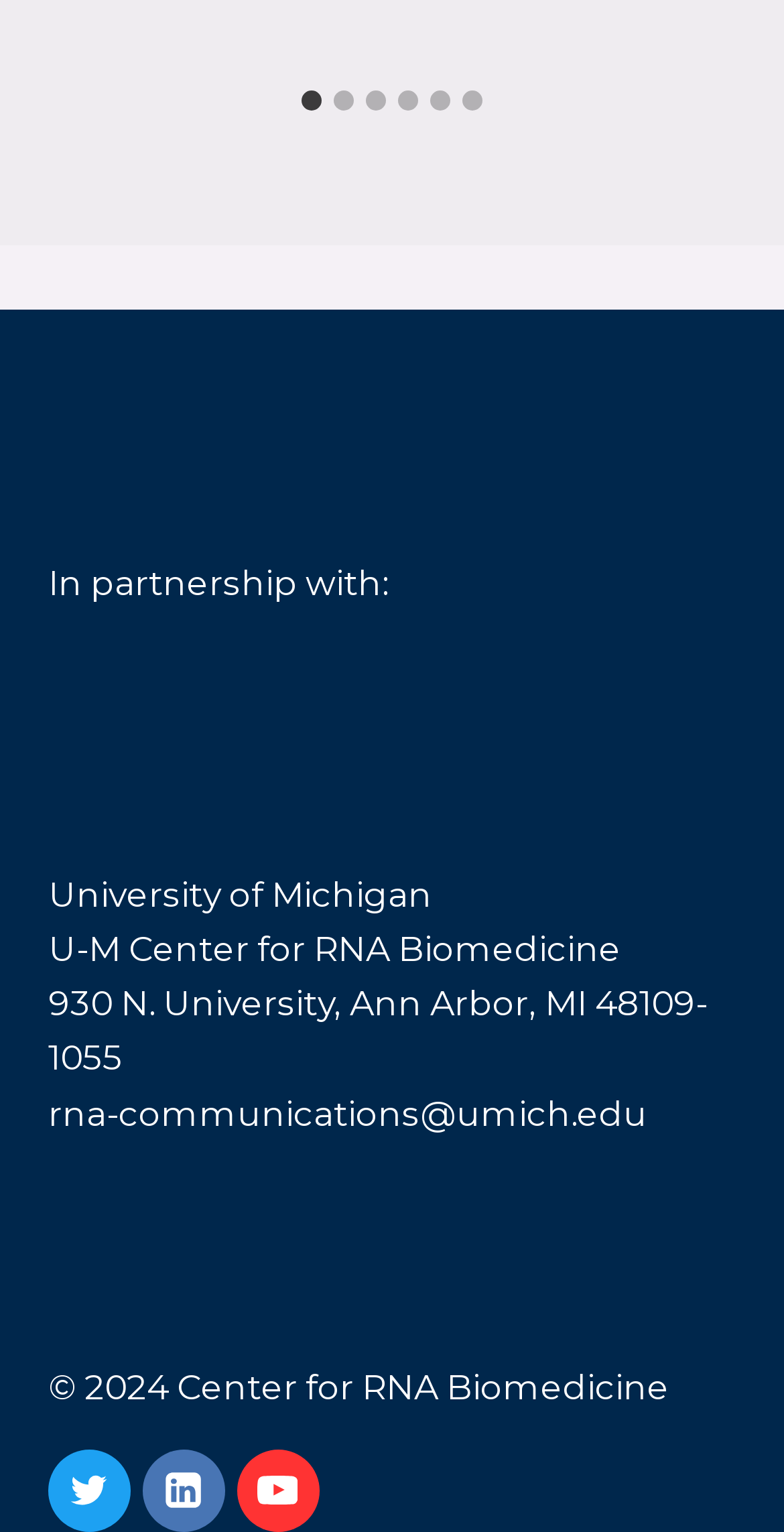Identify the bounding box coordinates of the region that needs to be clicked to carry out this instruction: "Go to University of Michigan website". Provide these coordinates as four float numbers ranging from 0 to 1, i.e., [left, top, right, bottom].

[0.062, 0.571, 0.551, 0.597]